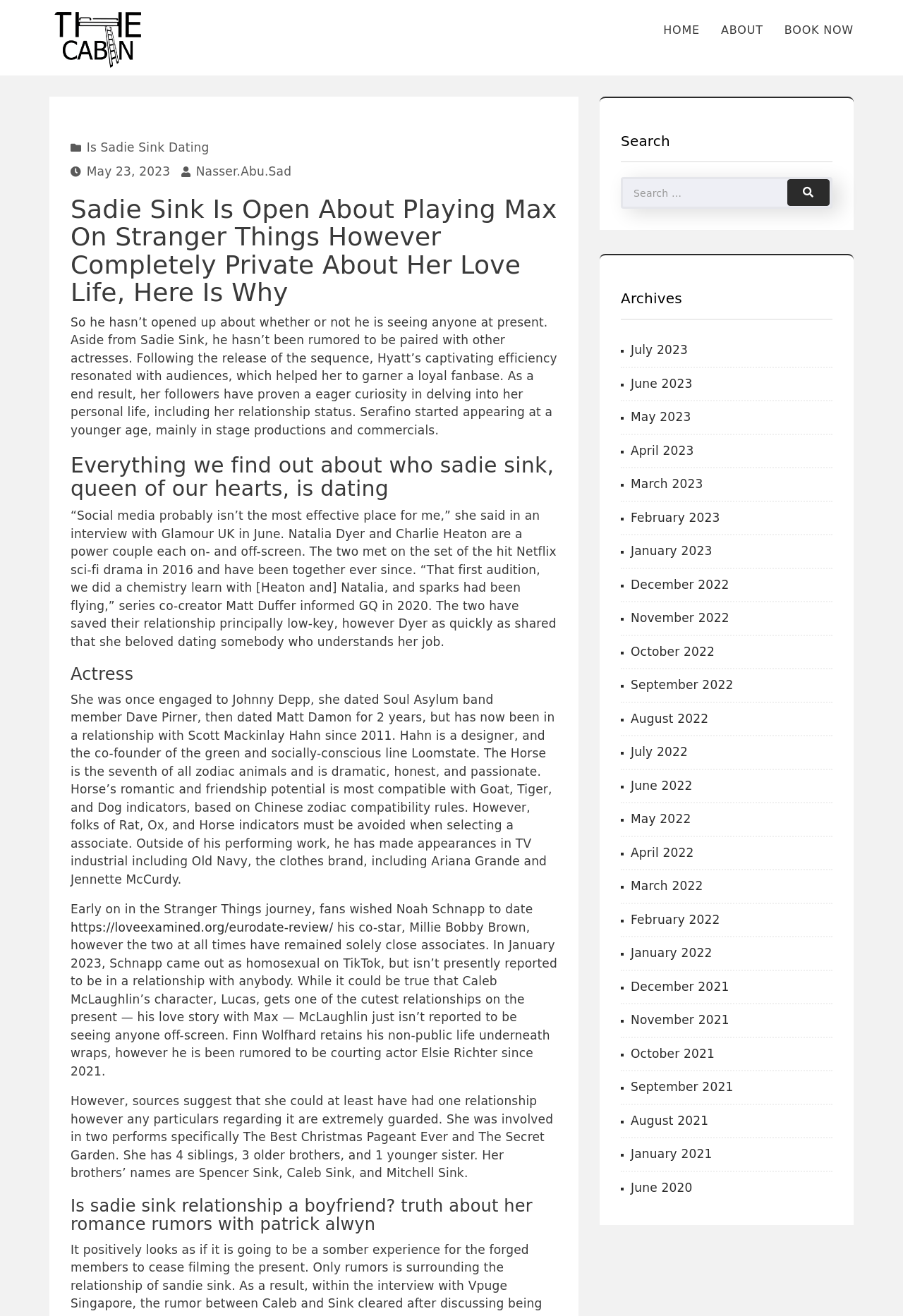Determine the bounding box coordinates for the clickable element required to fulfill the instruction: "Check the archives for May 2023". Provide the coordinates as four float numbers between 0 and 1, i.e., [left, top, right, bottom].

[0.698, 0.311, 0.765, 0.322]